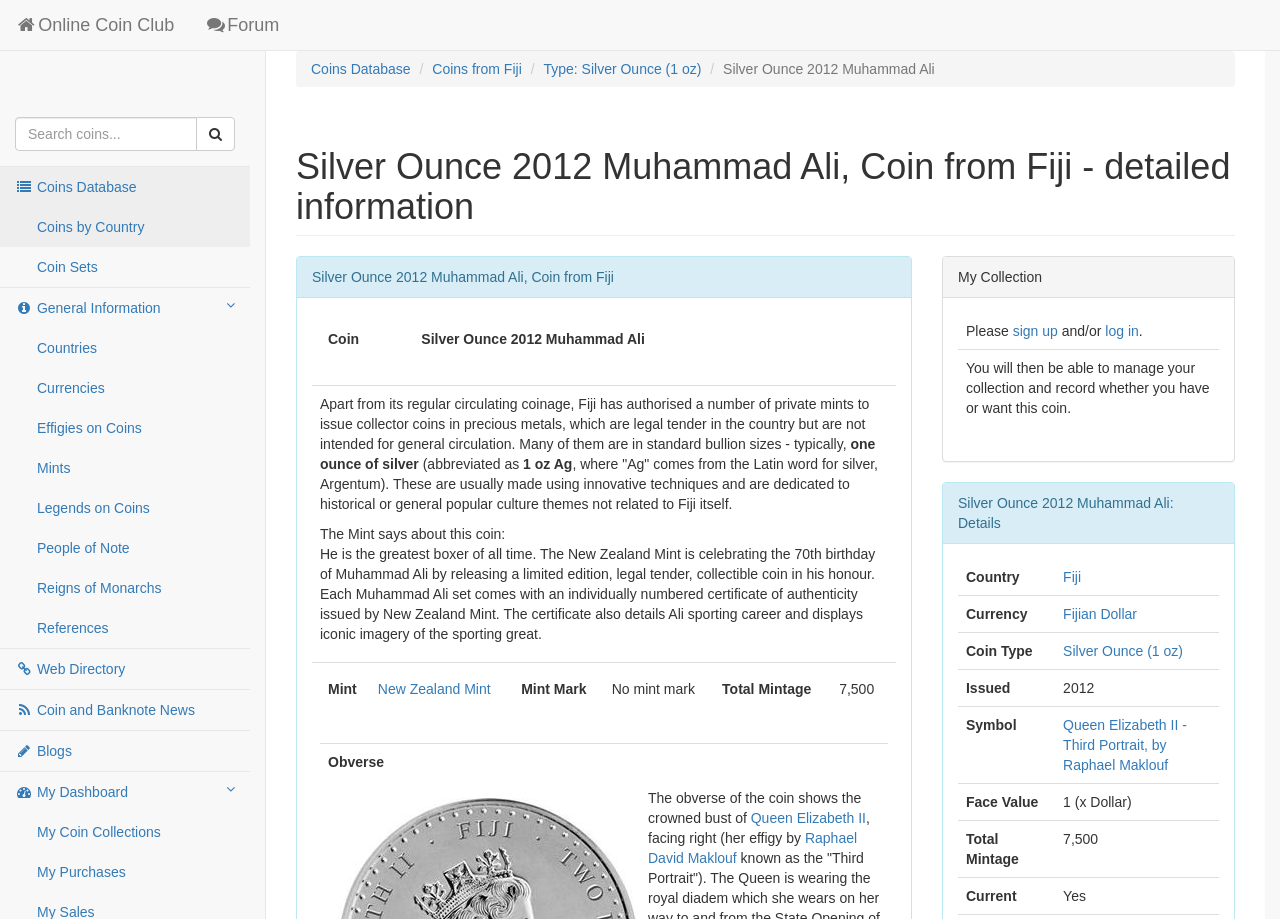What is the currency of Fiji?
We need a detailed and exhaustive answer to the question. Please elaborate.

The currency of Fiji can be found in the table section, where it is listed under the 'Currency' column. The text 'Fijian Dollar' is a link, indicating that it is a clickable element that may provide more information about the currency.